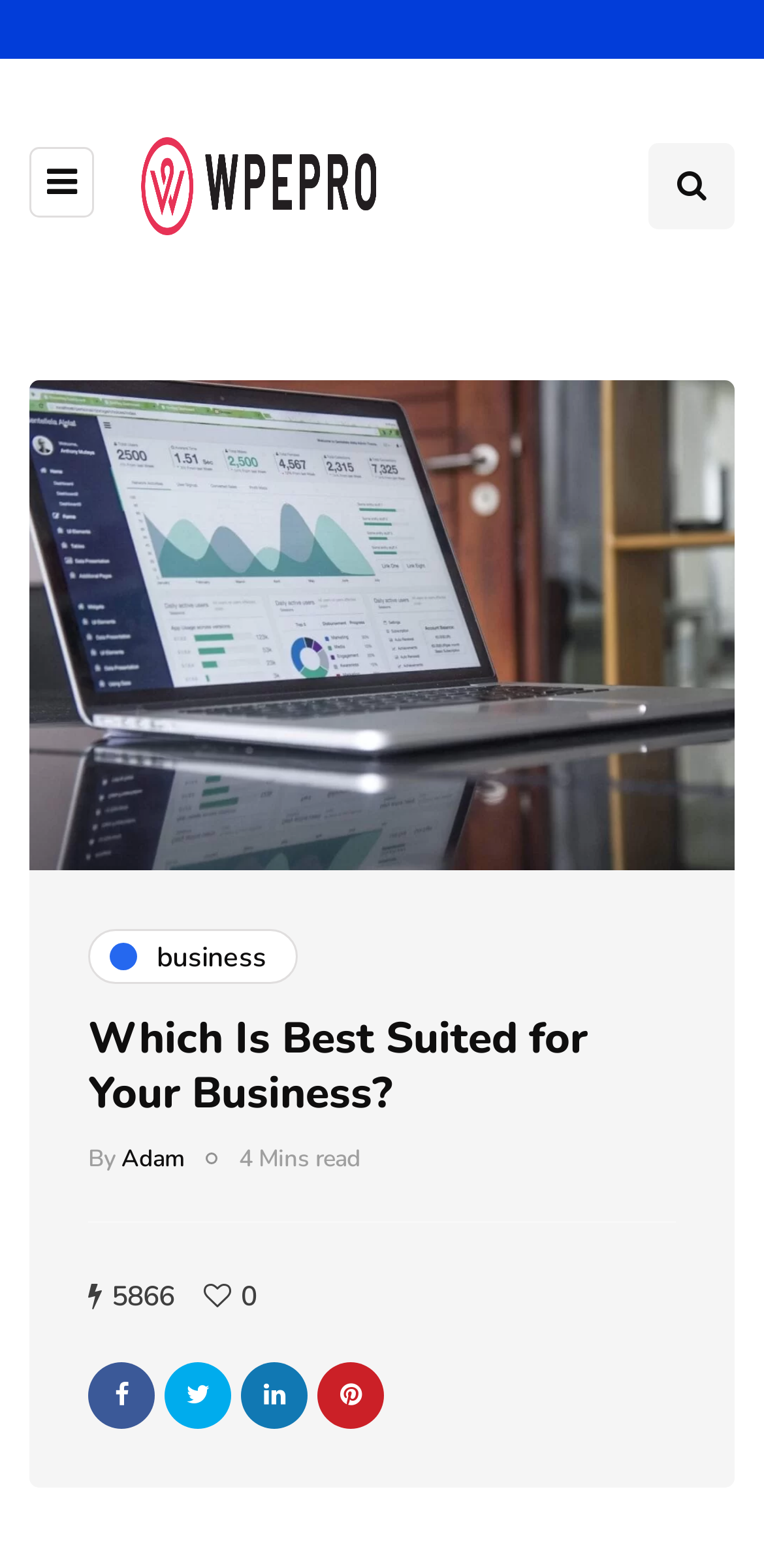Identify the bounding box coordinates for the UI element described as: "parent_node: 0".

[0.267, 0.815, 0.315, 0.839]